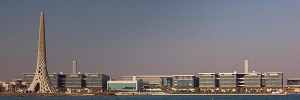Create a detailed narrative of what is happening in the image.

The image showcases a panoramic view of the KAUST (King Abdullah University of Science and Technology) campus, prominently featuring a modern architectural design. To the left, a distinctive tower stands tall, characterized by its unique lattice structure, which symbolizes the university's commitment to innovation and research. The background features the sleek and contemporary buildings of the campus, reflecting the cutting-edge facilities available to researchers and students. KAUST, located in Thuwal, Saudi Arabia, is renowned for its advanced research initiatives in science and technology, fostering a collaborative environment for scholars from around the world. The serene waterfront enhances the campus's tranquility, making it an inspiring setting for academic pursuit.